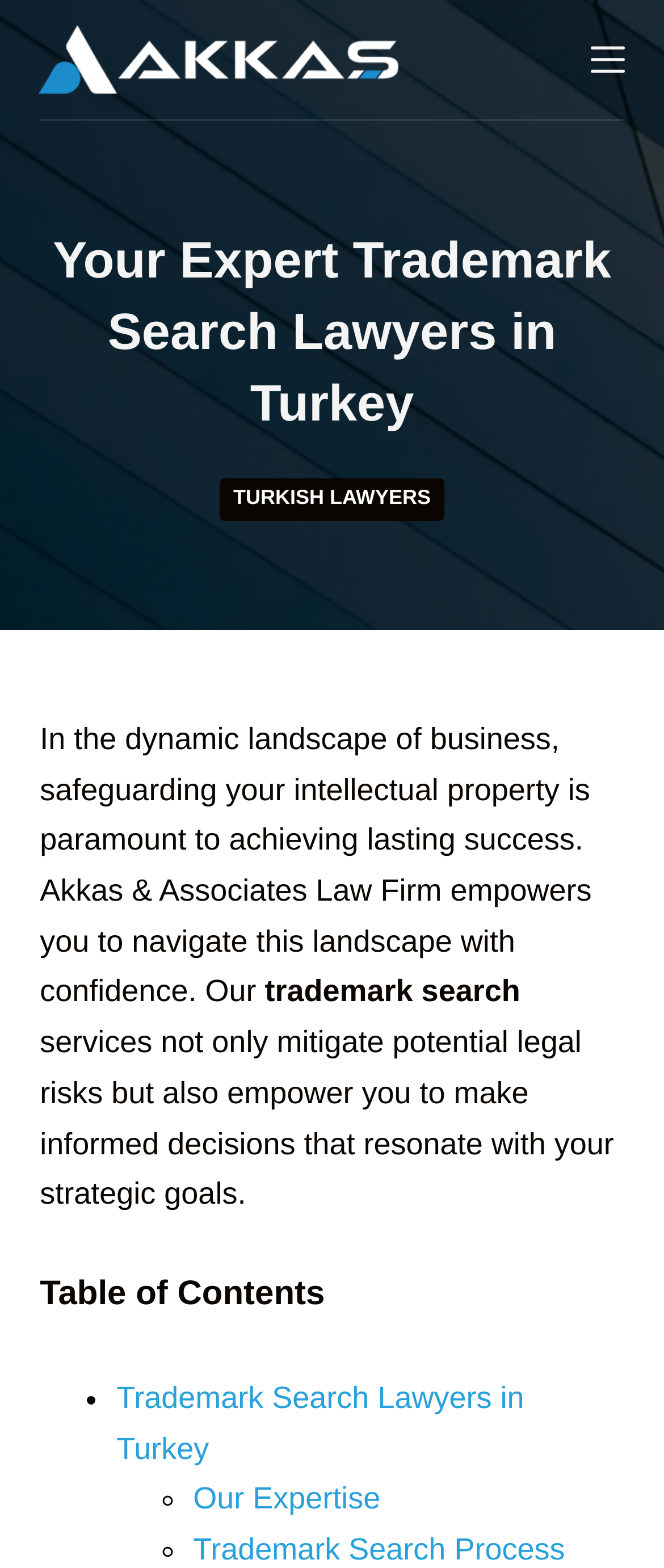Identify and extract the main heading of the webpage.

Your Expert Trademark Search Lawyers in Turkey